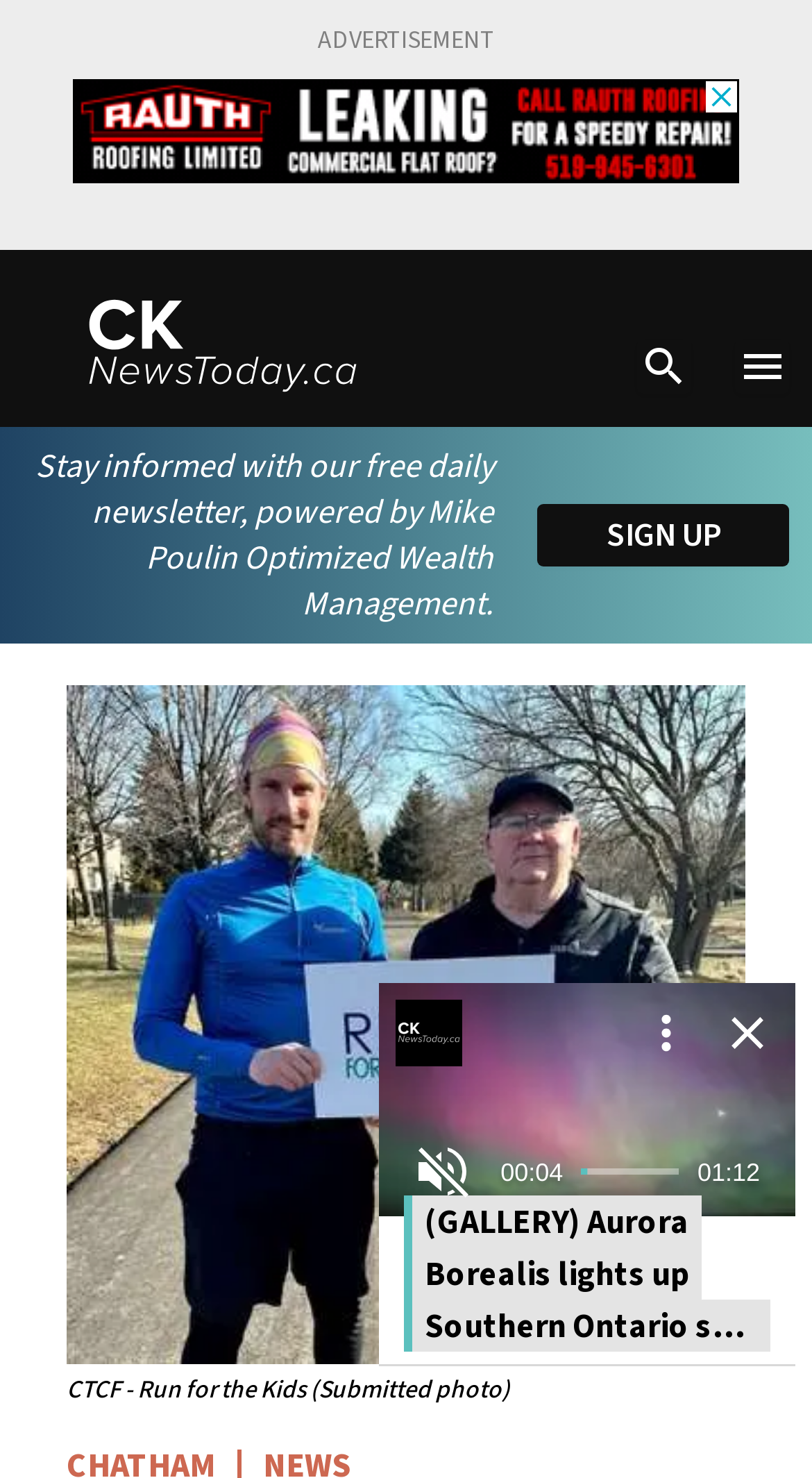Provide your answer in one word or a succinct phrase for the question: 
How many buttons are there in the top navigation bar?

3